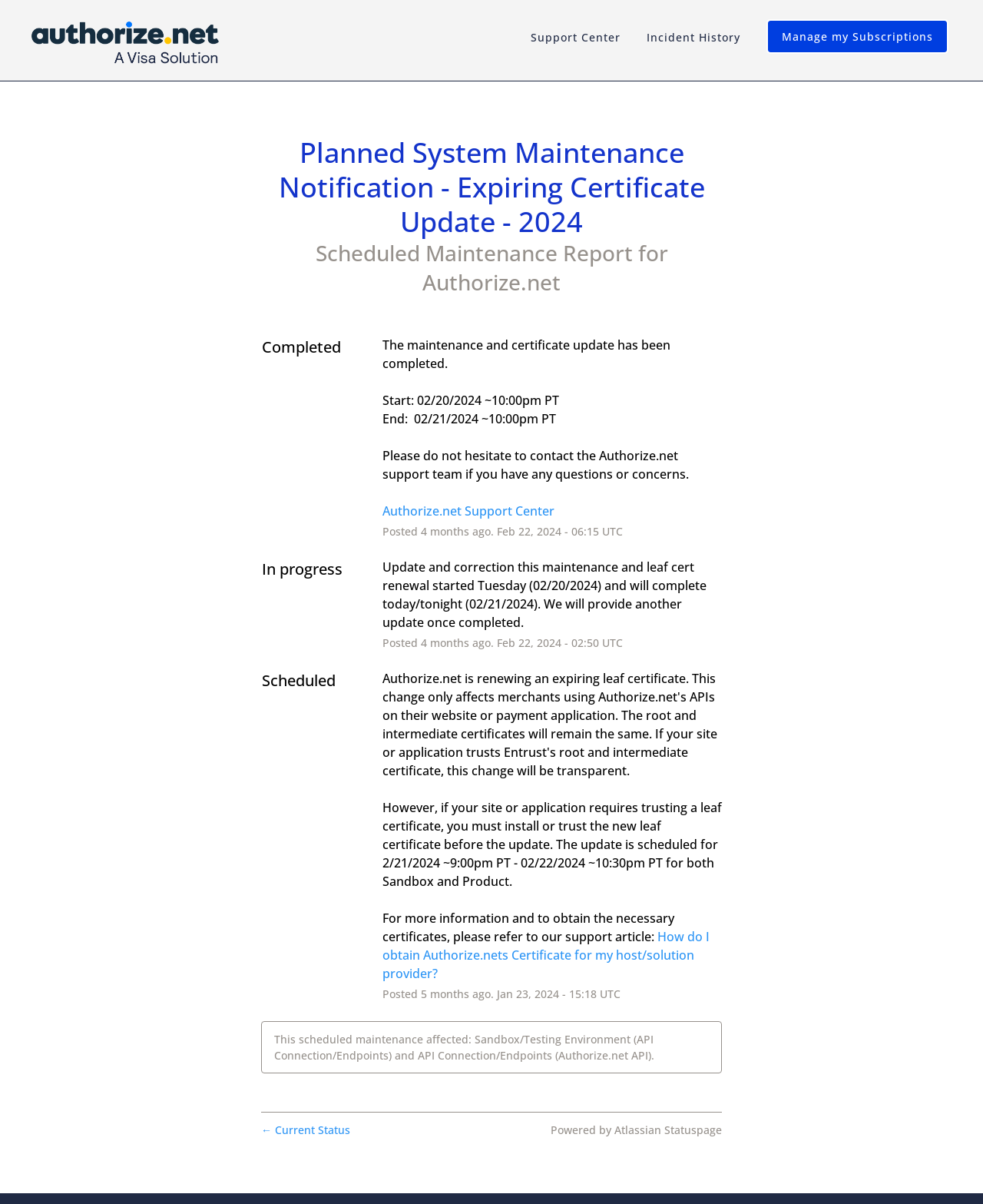Please identify the bounding box coordinates of the area I need to click to accomplish the following instruction: "Click the Authorize.net Logo".

[0.031, 0.027, 0.223, 0.041]